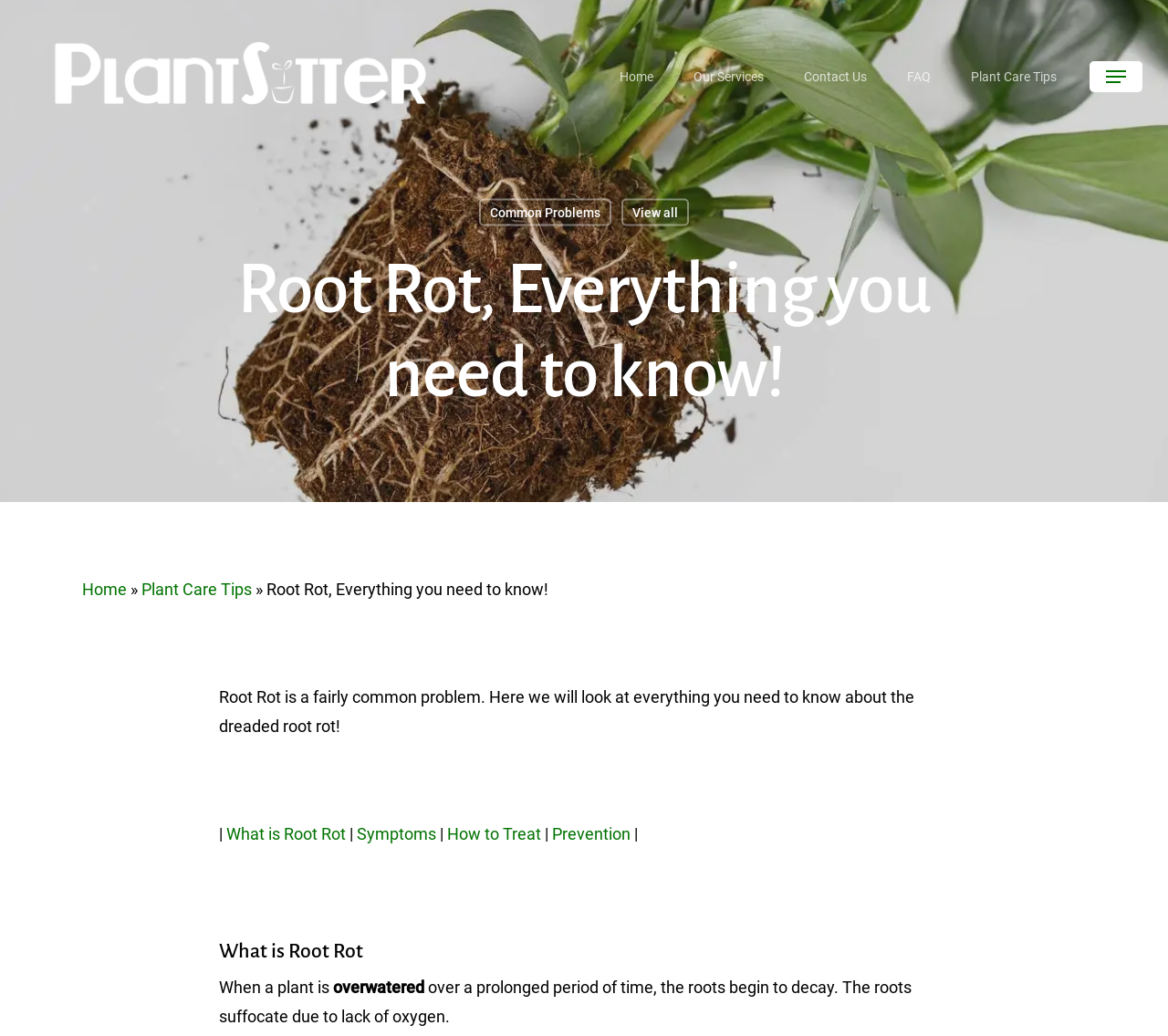Could you highlight the region that needs to be clicked to execute the instruction: "read about what is root rot"?

[0.194, 0.796, 0.296, 0.814]